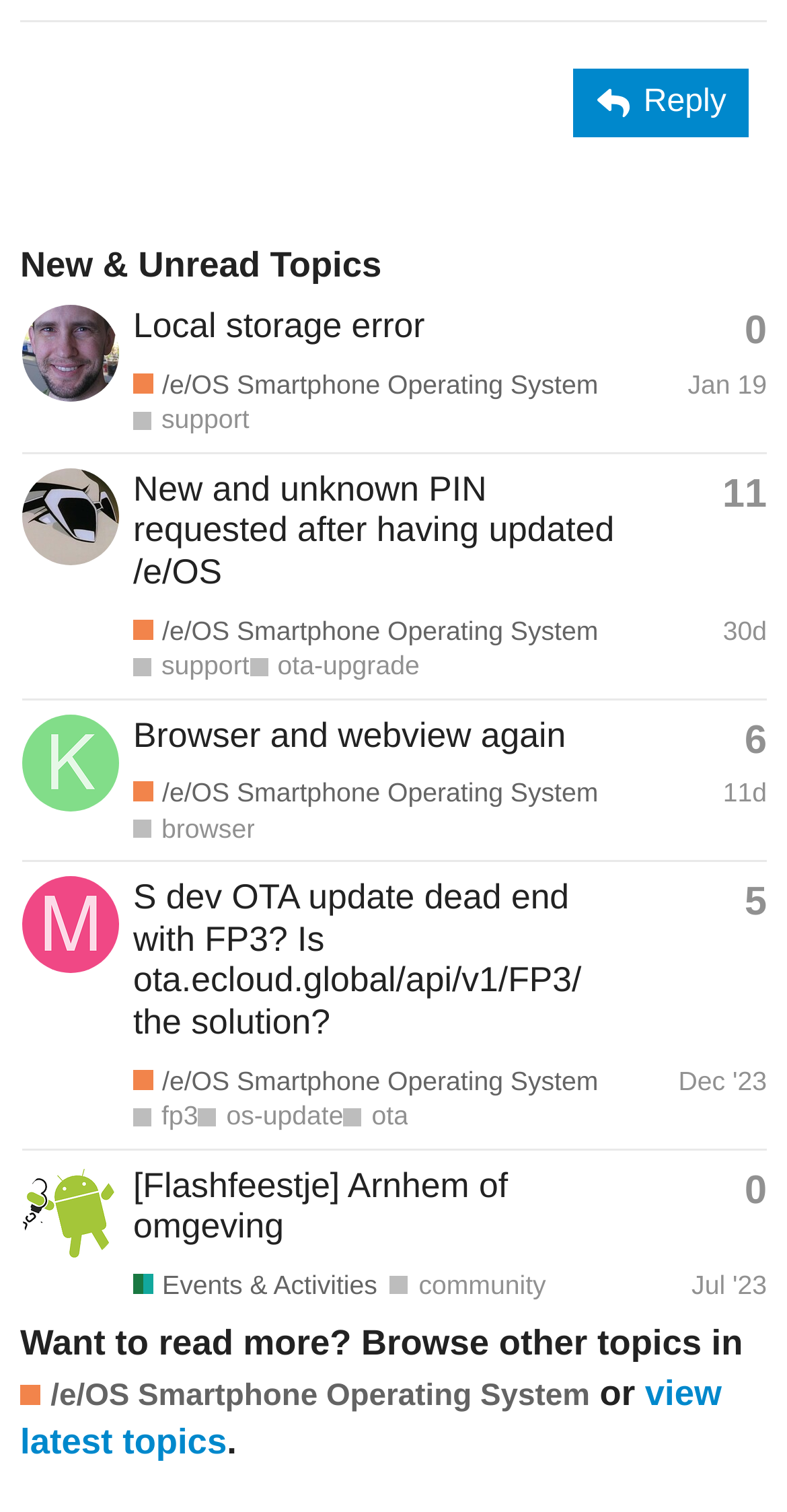Can you identify the bounding box coordinates of the clickable region needed to carry out this instruction: 'Browse /e/OS Smartphone Operating System topics'? The coordinates should be four float numbers within the range of 0 to 1, stated as [left, top, right, bottom].

[0.026, 0.909, 0.749, 0.937]